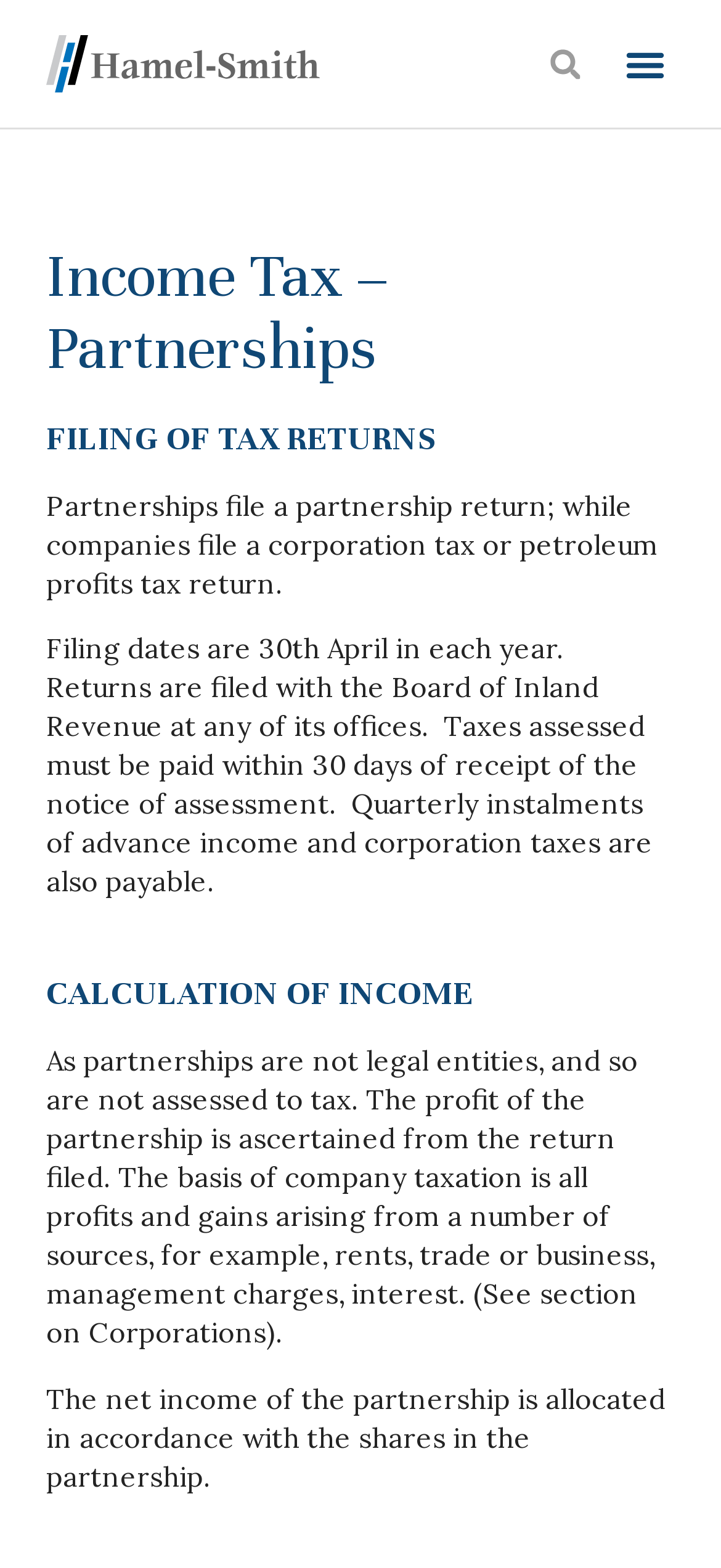Answer succinctly with a single word or phrase:
What type of tax return do partnerships file?

Partnership return